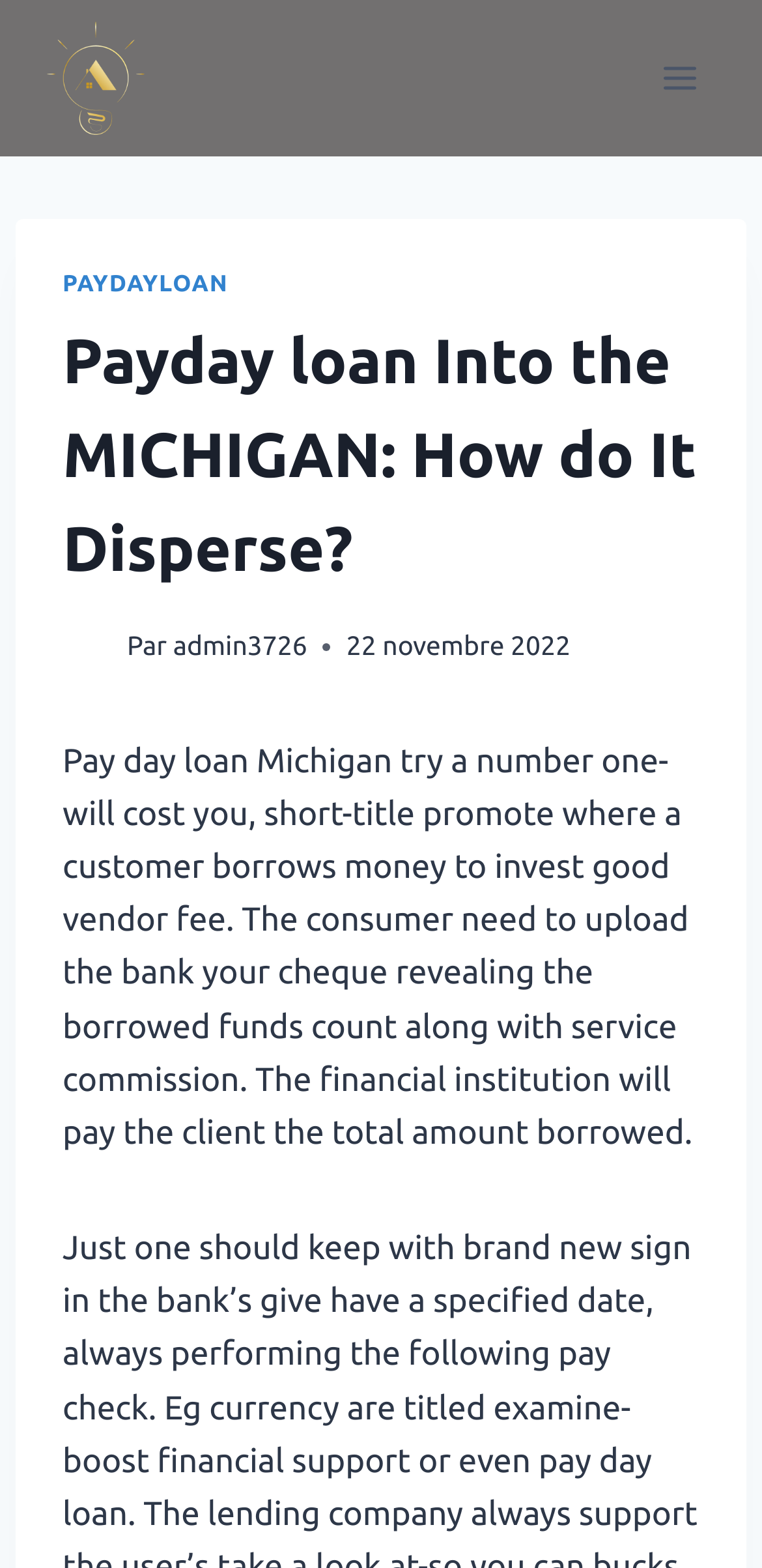Who wrote the article?
Refer to the image and answer the question using a single word or phrase.

admin3726